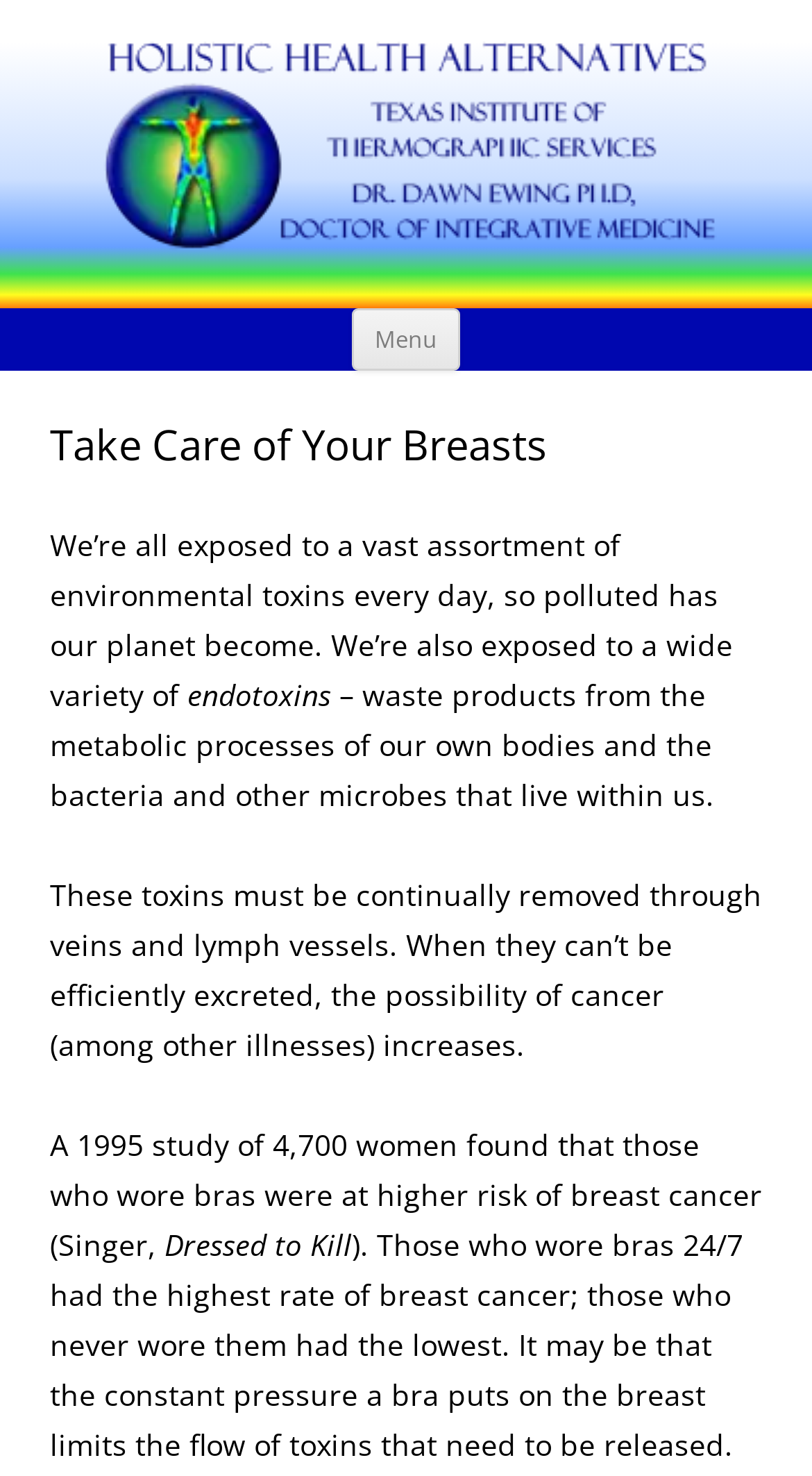Identify the webpage's primary heading and generate its text.

Holistic Health Alternatives